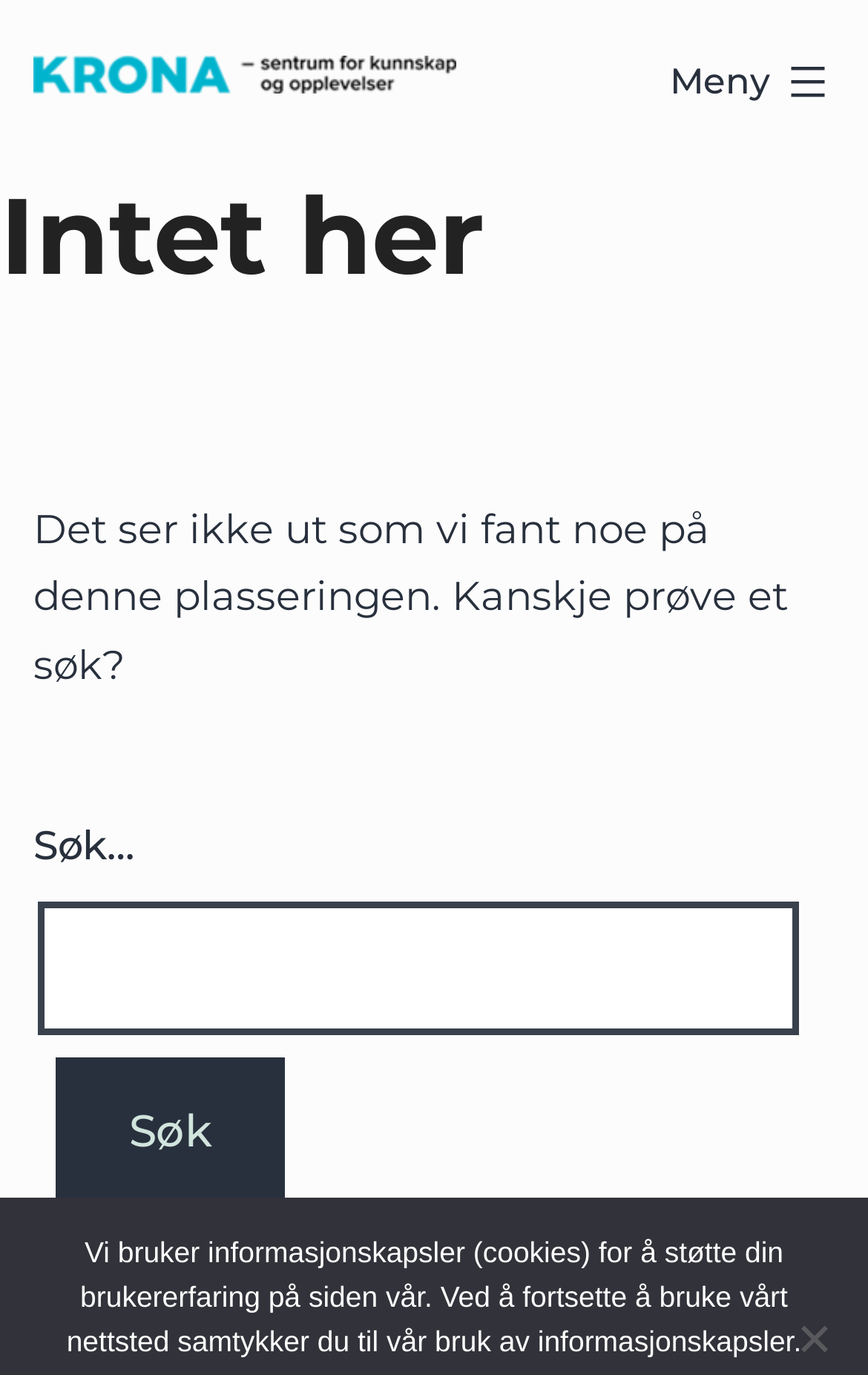What is the purpose of the search box?
Look at the image and respond with a single word or a short phrase.

To search